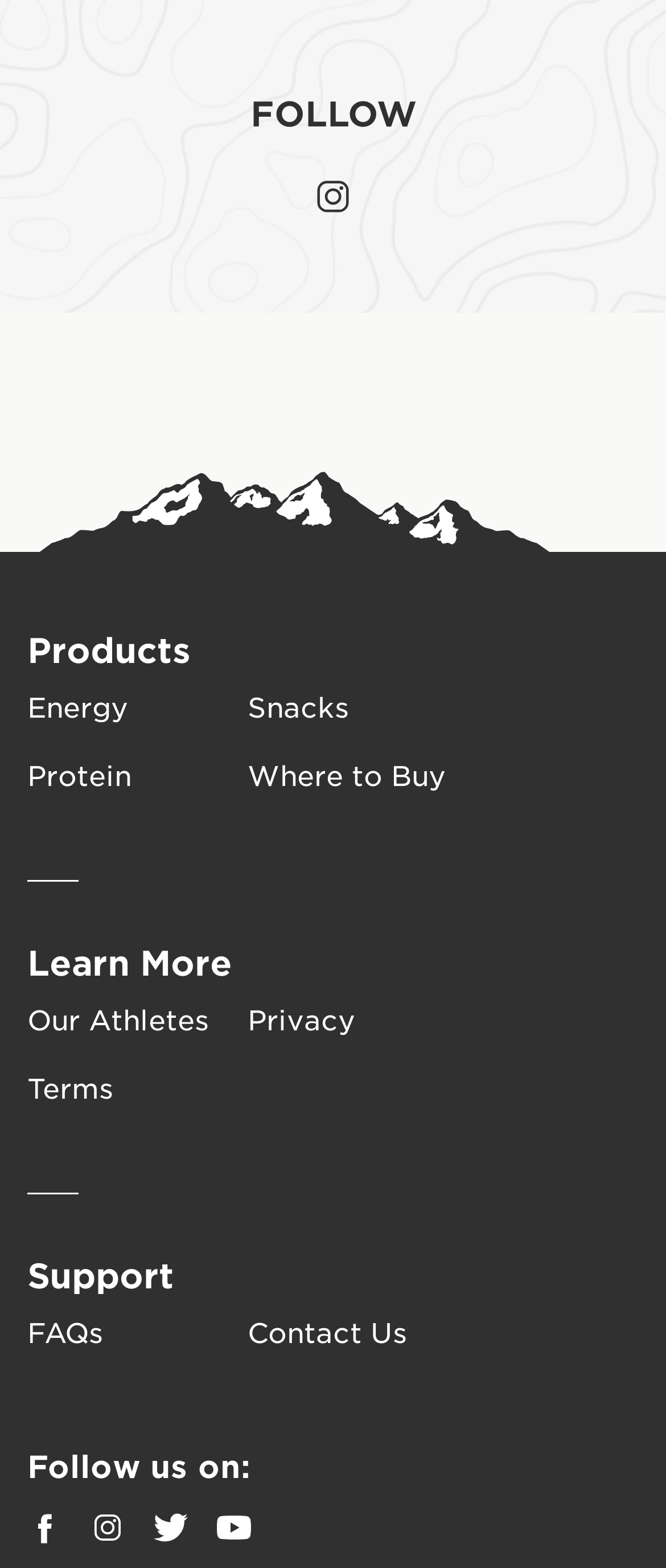Determine the bounding box for the described HTML element: "Where to Buy". Ensure the coordinates are four float numbers between 0 and 1 in the format [left, top, right, bottom].

[0.372, 0.483, 0.703, 0.505]